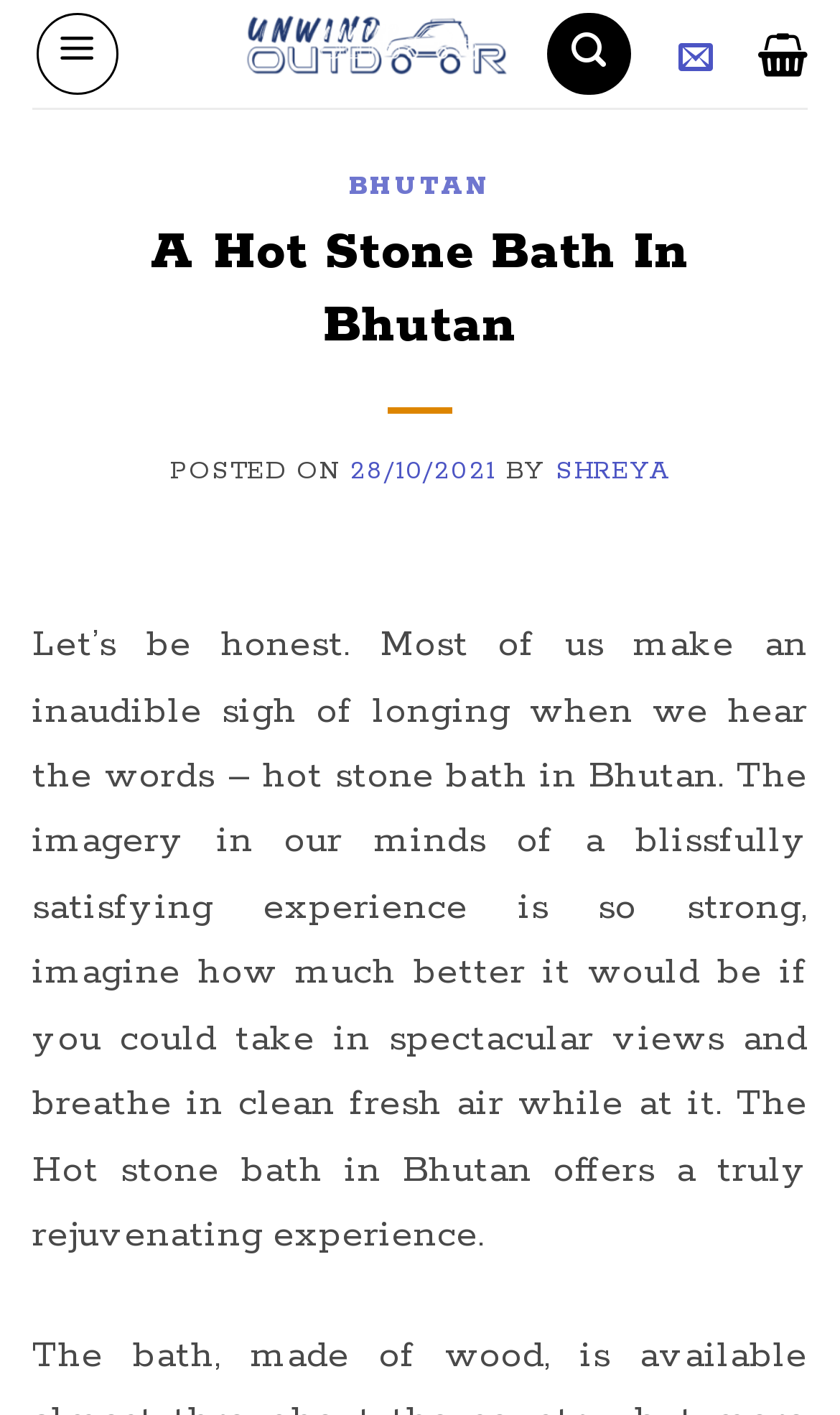From the given element description: "aria-label="Search"", find the bounding box for the UI element. Provide the coordinates as four float numbers between 0 and 1, in the order [left, top, right, bottom].

[0.652, 0.009, 0.75, 0.067]